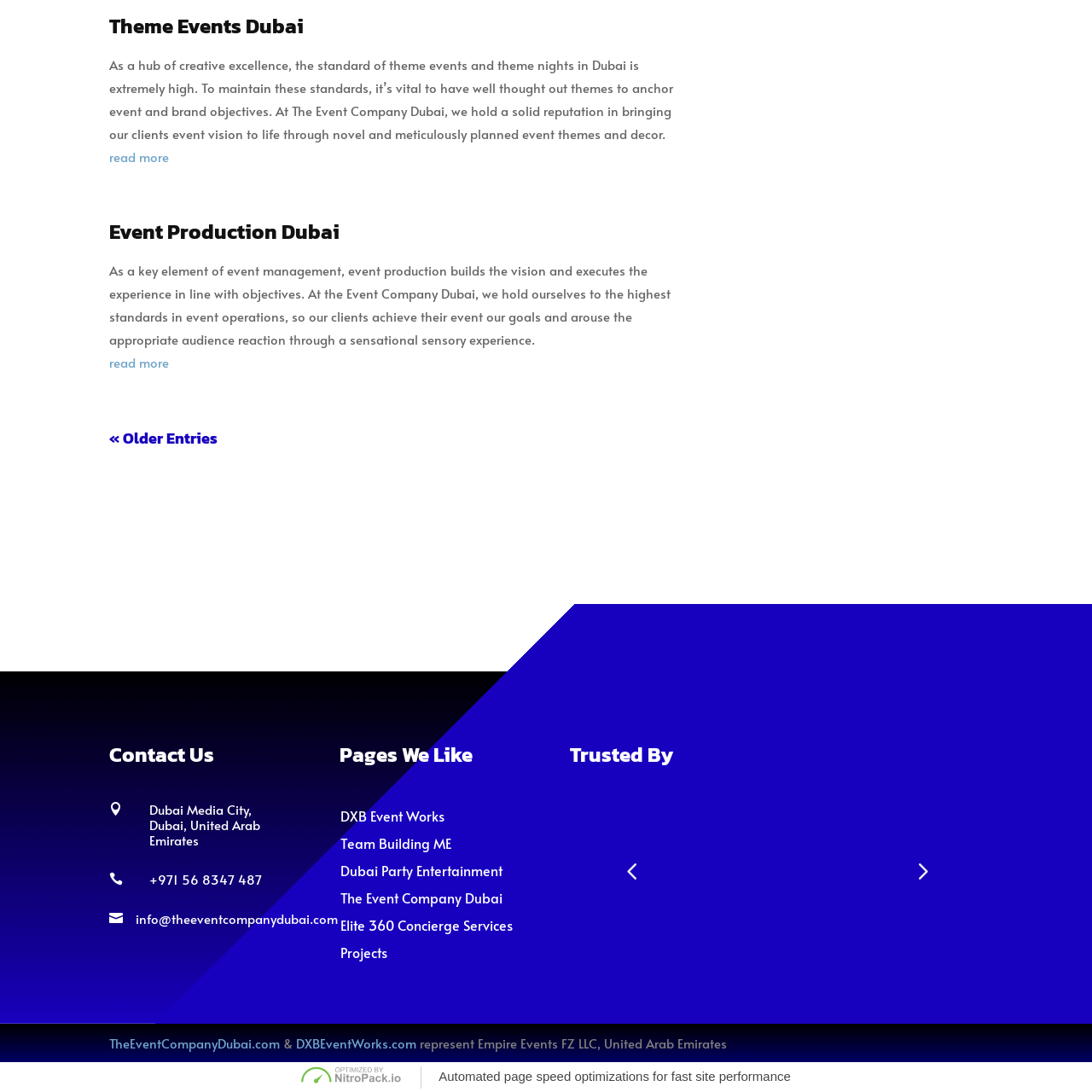Describe the scene captured within the highlighted red boundary in great detail.

The image features the logo of SAP, a well-known enterprise software company specializing in business solutions and services. This logo is prominently displayed on the webpage dedicated to showcasing partnerships and affiliations of various organizations. It signifies the collaboration and trust that The Event Company Dubai has established within the industry, highlighting their commitment to providing high-quality event management solutions. The inclusion of recognizable logos like SAP reflects the company's reputable standing and engagement with leading enterprises, reinforcing their expertise in creating successful events and productions.